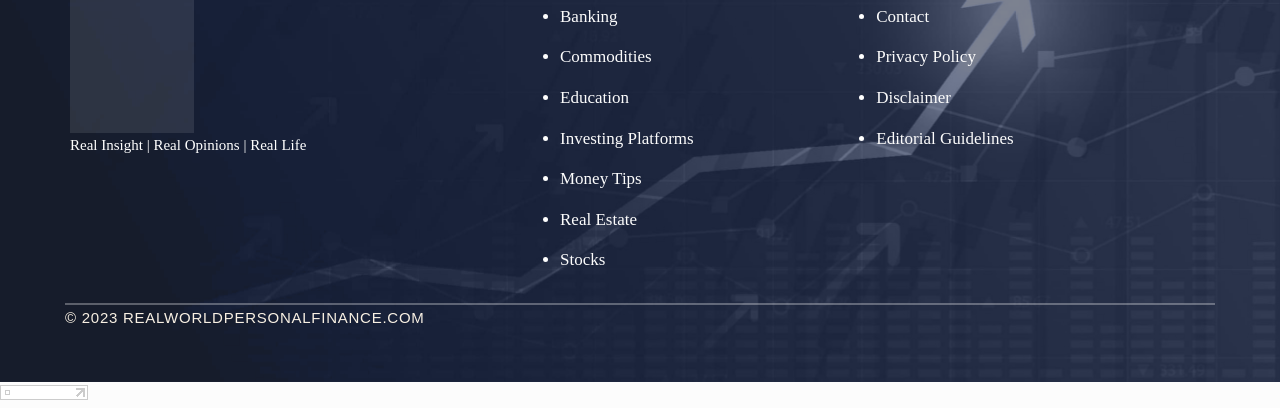Please specify the bounding box coordinates of the area that should be clicked to accomplish the following instruction: "Click on Banking". The coordinates should consist of four float numbers between 0 and 1, i.e., [left, top, right, bottom].

[0.438, 0.017, 0.483, 0.063]